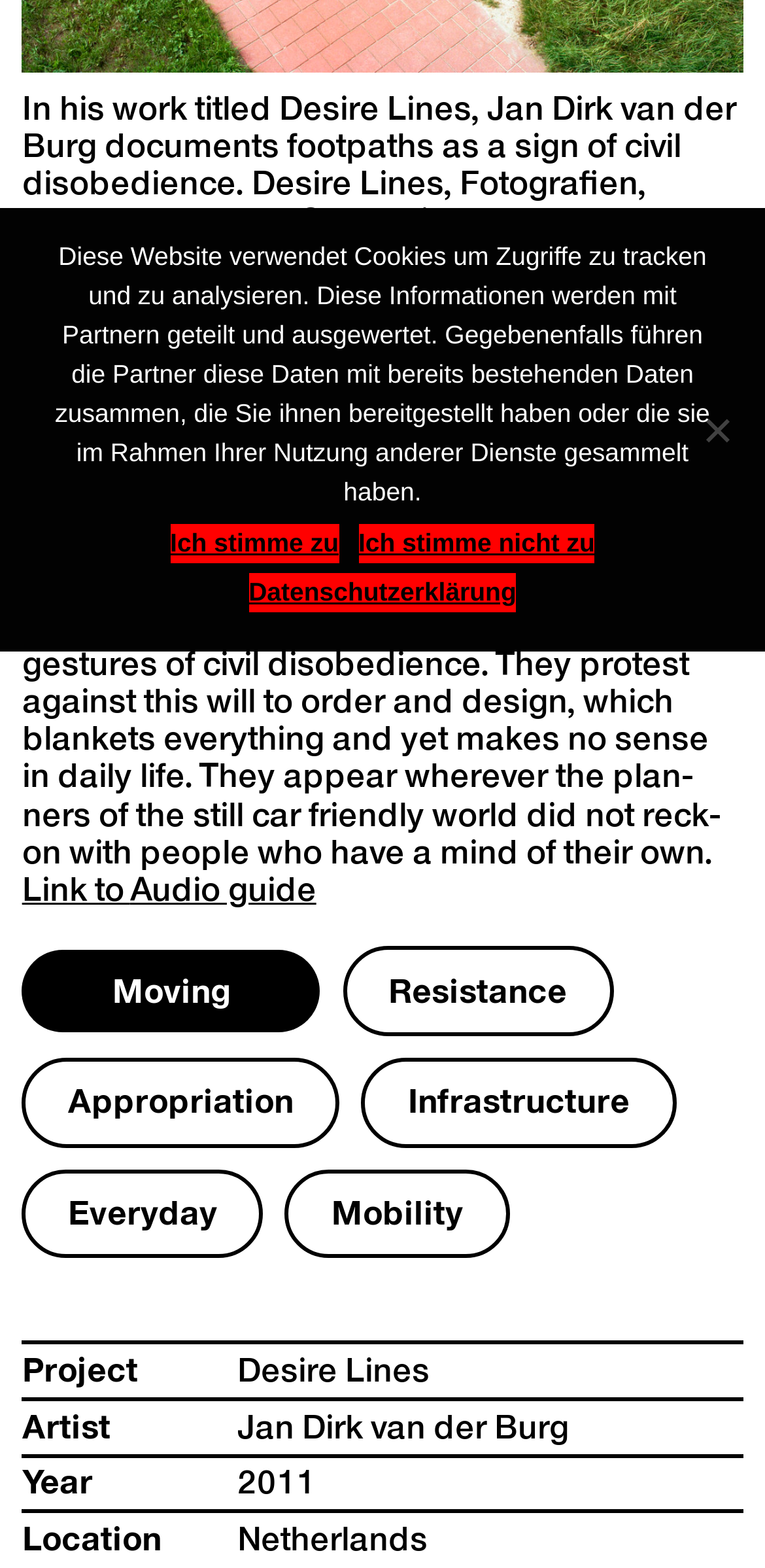Locate the bounding box of the UI element defined by this description: "Mobil­i­ty". The coordinates should be given as four float numbers between 0 and 1, formatted as [left, top, right, bottom].

[0.373, 0.746, 0.665, 0.803]